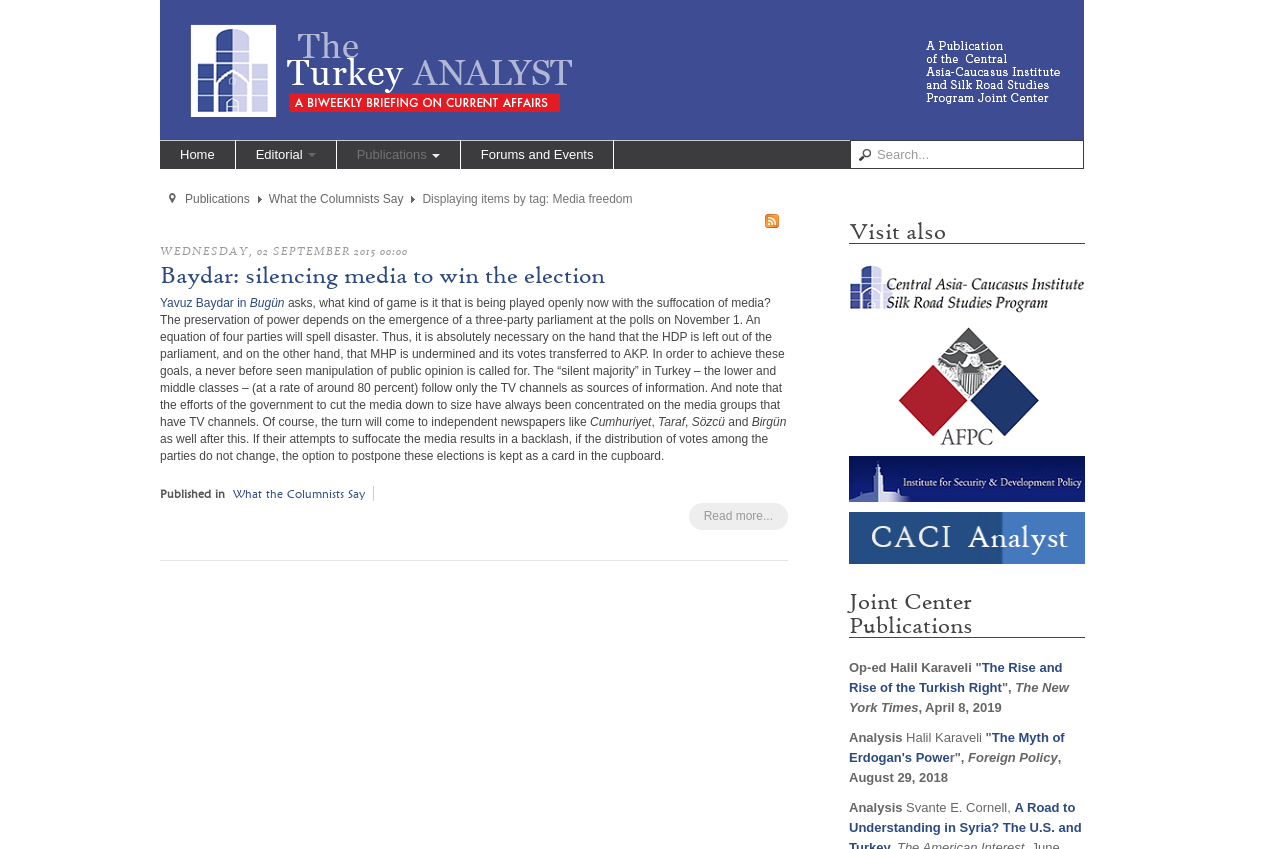Can you identify the bounding box coordinates of the clickable region needed to carry out this instruction: 'Click on the 'Home' link'? The coordinates should be four float numbers within the range of 0 to 1, stated as [left, top, right, bottom].

[0.125, 0.165, 0.183, 0.2]